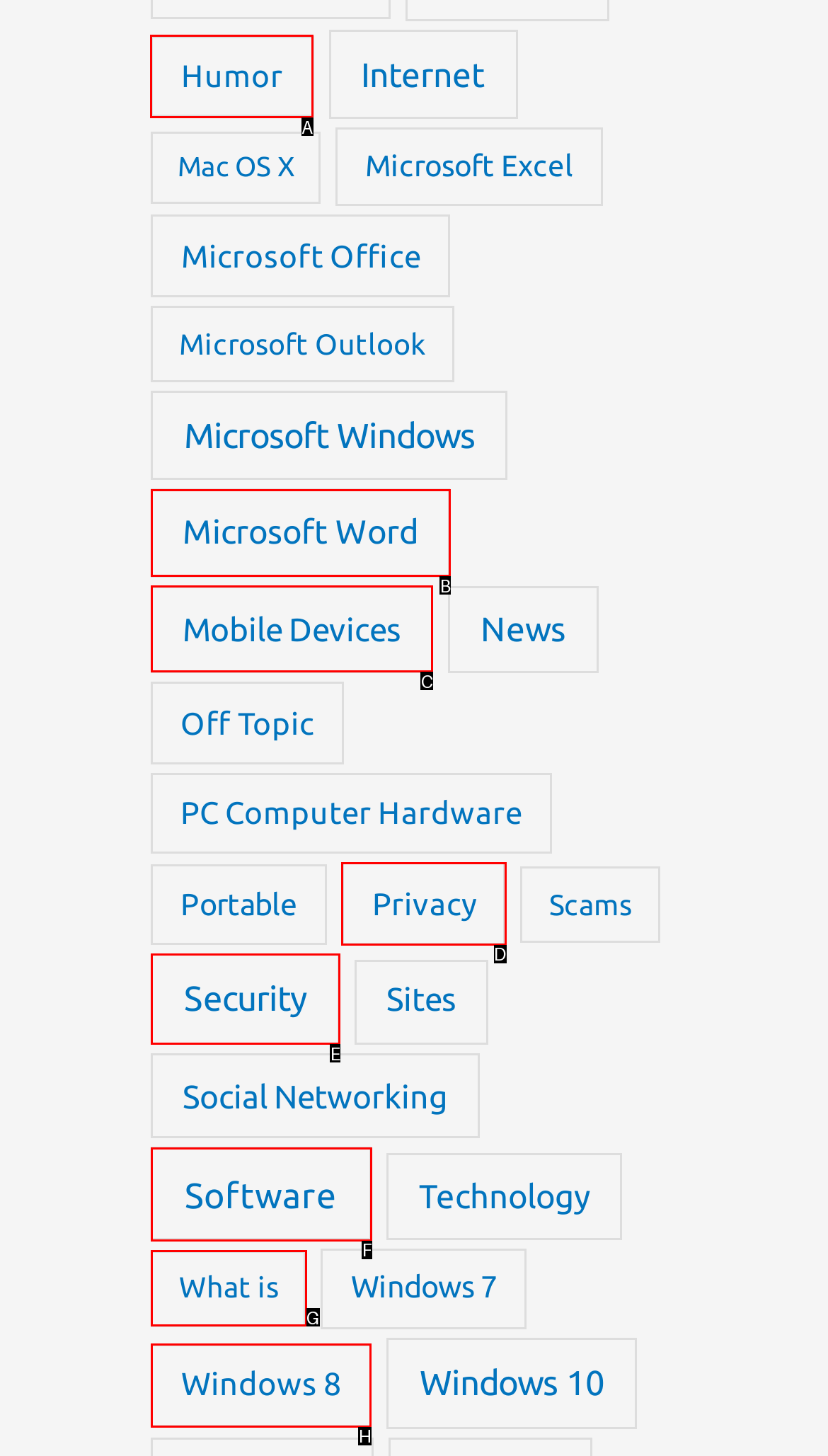Tell me the letter of the UI element to click in order to accomplish the following task: Browse Humor topics
Answer with the letter of the chosen option from the given choices directly.

A